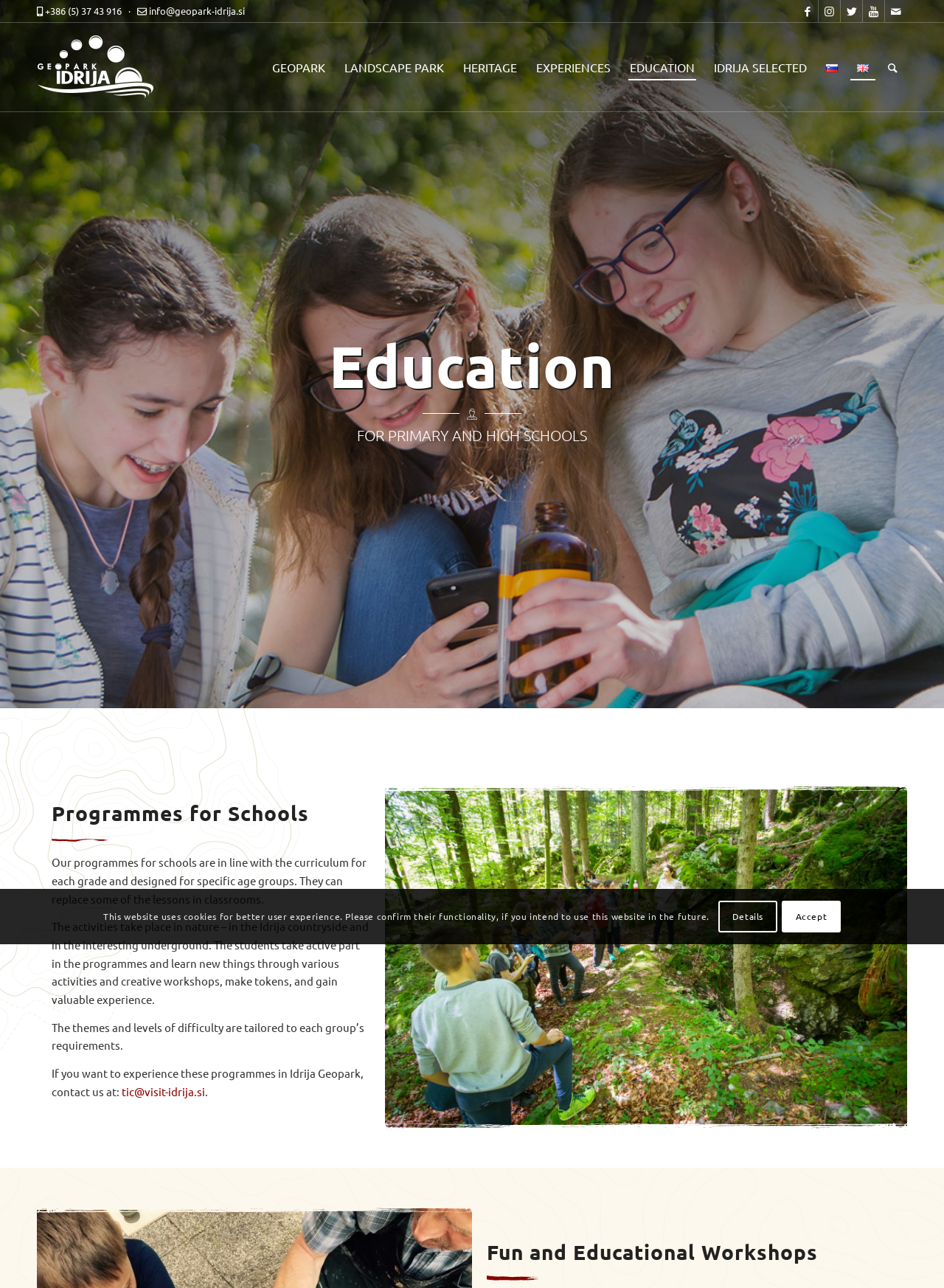Identify the bounding box coordinates for the element you need to click to achieve the following task: "Visit the Geopark Idrija website". Provide the bounding box coordinates as four float numbers between 0 and 1, in the form [left, top, right, bottom].

[0.039, 0.018, 0.18, 0.086]